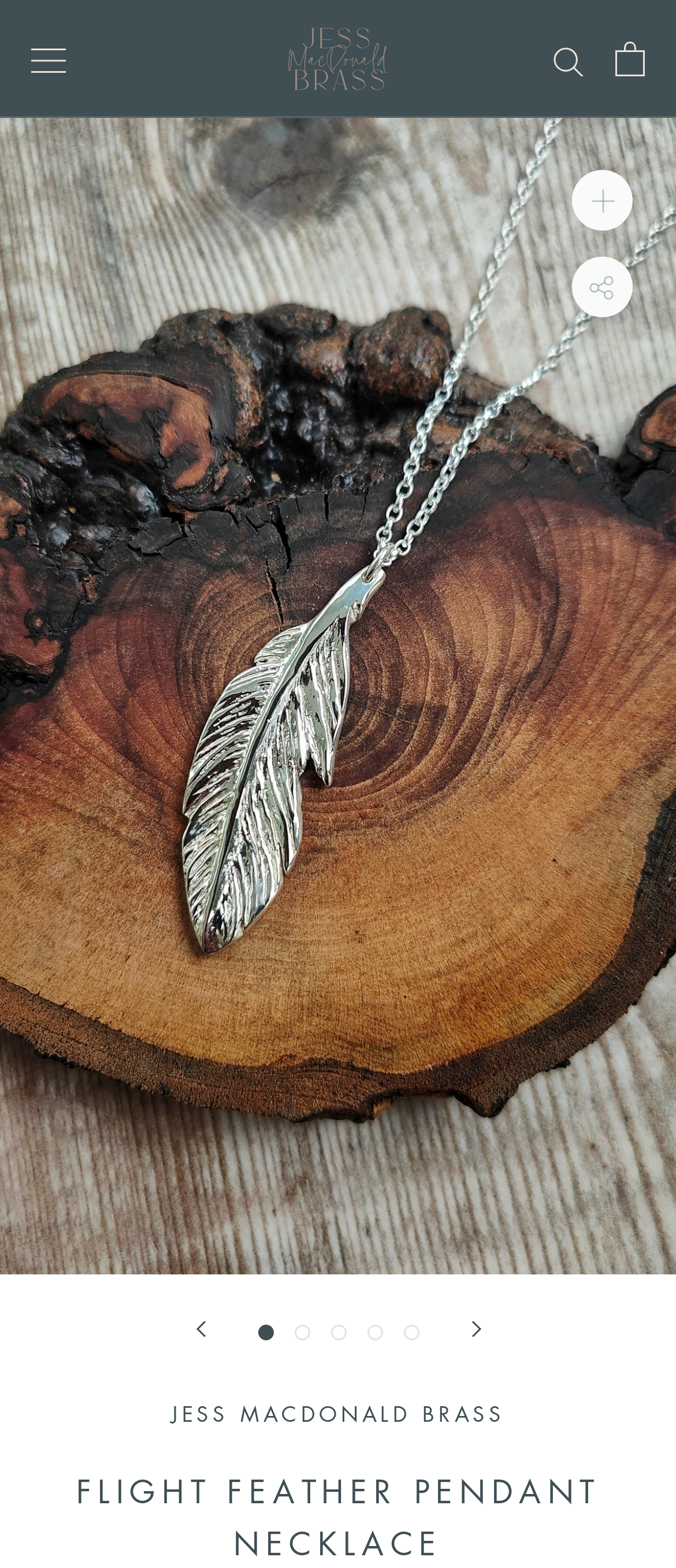Create an elaborate caption that covers all aspects of the webpage.

This webpage is about a product, specifically a bohemian feather silver pendant necklace made by Jess MacDonald Brass on the Isle of Arran. At the top left, there is a button to open navigation. Next to it, on the top center, is a link to Jess MacDonald Brass, accompanied by an image of the same name. On the top right, there are two links: "Search" and "Open cart", with the latter having a dropdown menu containing two buttons: "Zoom" and an empty button.

Below the top navigation, the main content of the page is a large image of the FLIGHT Feather Pendant Necklace, which takes up most of the screen. This image is accompanied by a generic element with the same name, which spans the entire width of the screen.

At the bottom of the page, there are several buttons to navigate through images of the product. From left to right, these buttons are: "Previous", "Show image 1" to "Show image 5", and "Next". Above these buttons, there is a heading that reads "JESS MACDONALD BRASS".